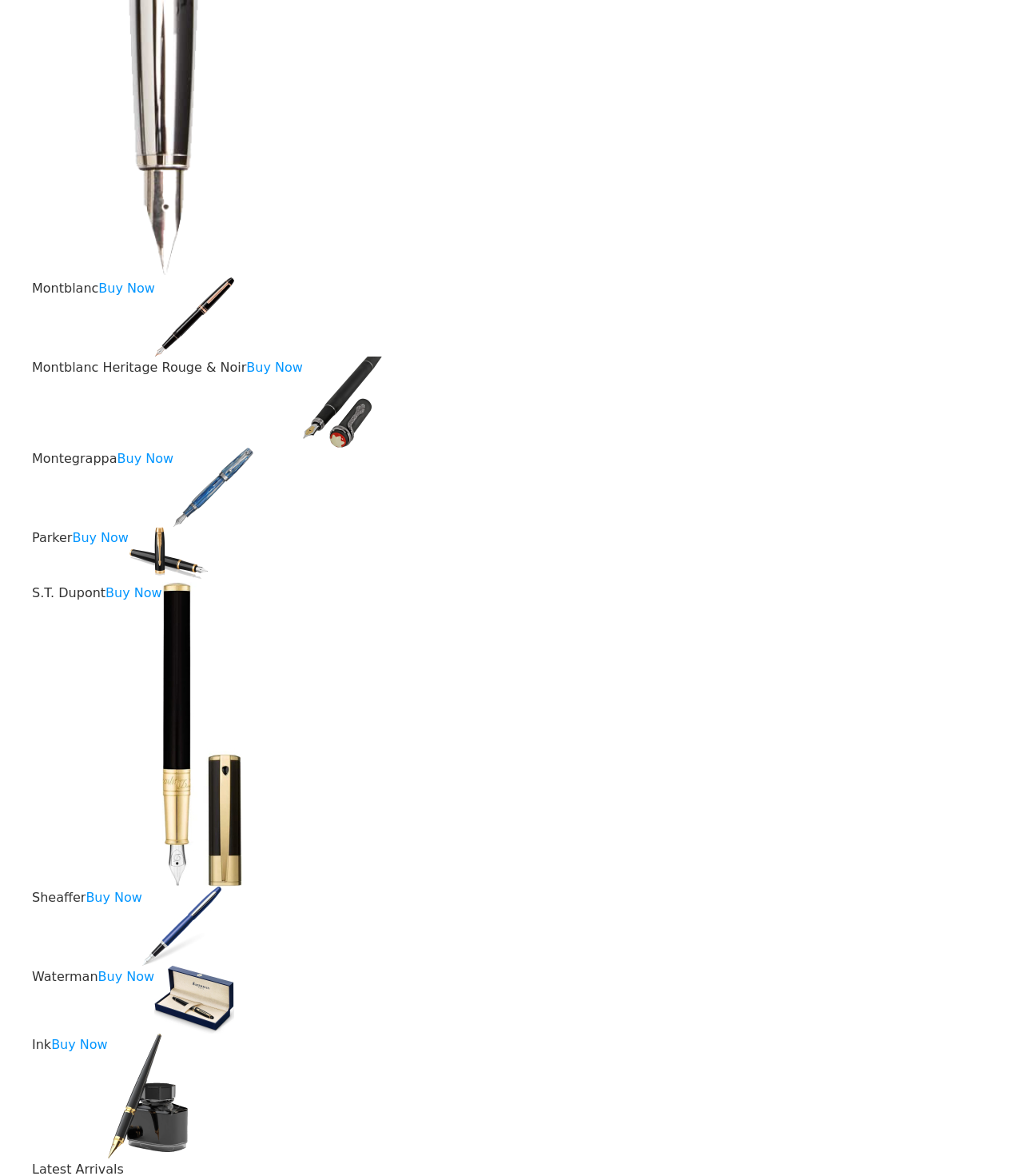Locate the coordinates of the bounding box for the clickable region that fulfills this instruction: "Explore the Waterman brand".

[0.151, 0.824, 0.229, 0.837]